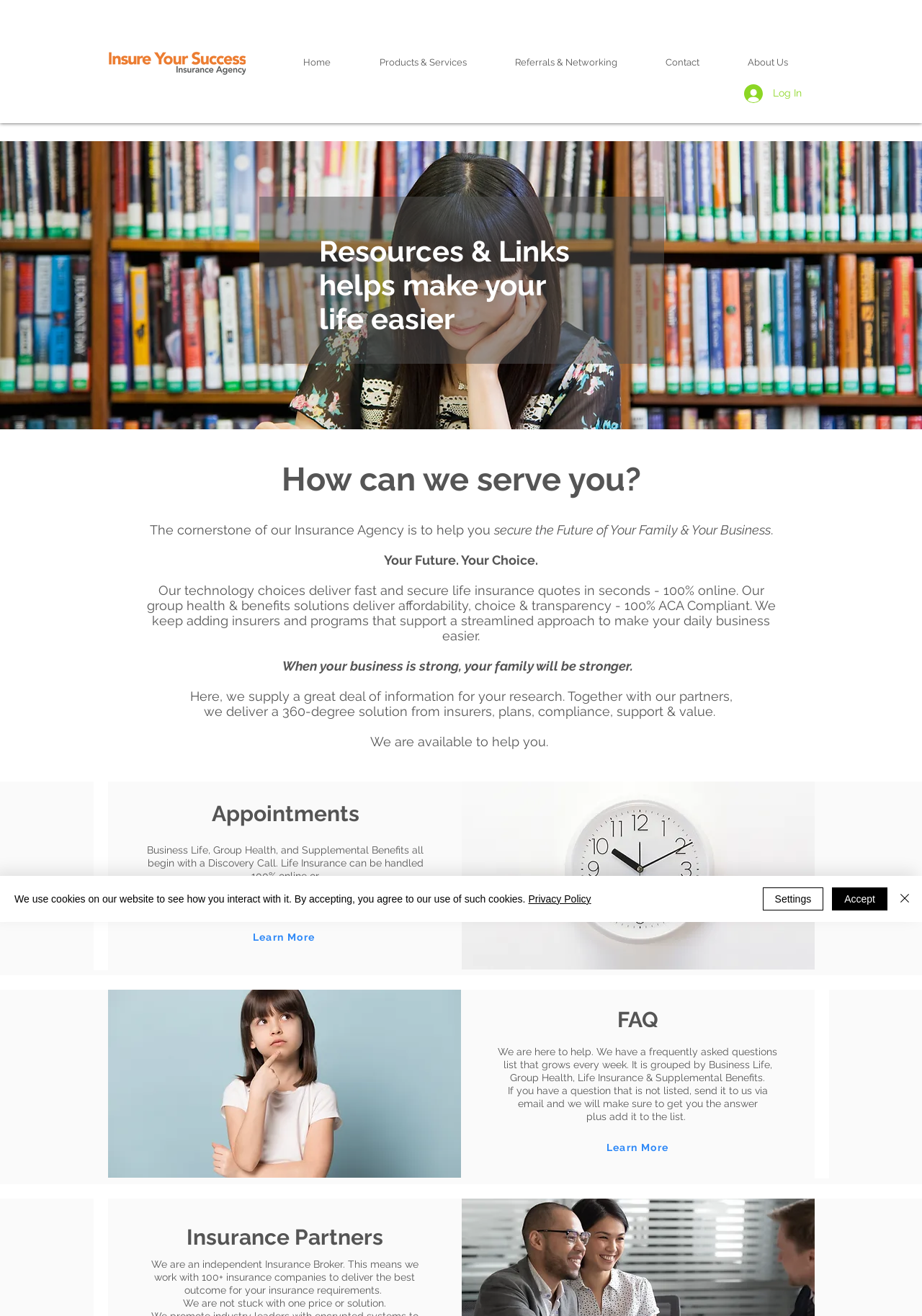What is the purpose of the FAQ section?
From the image, provide a succinct answer in one word or a short phrase.

To provide answers to frequently asked questions